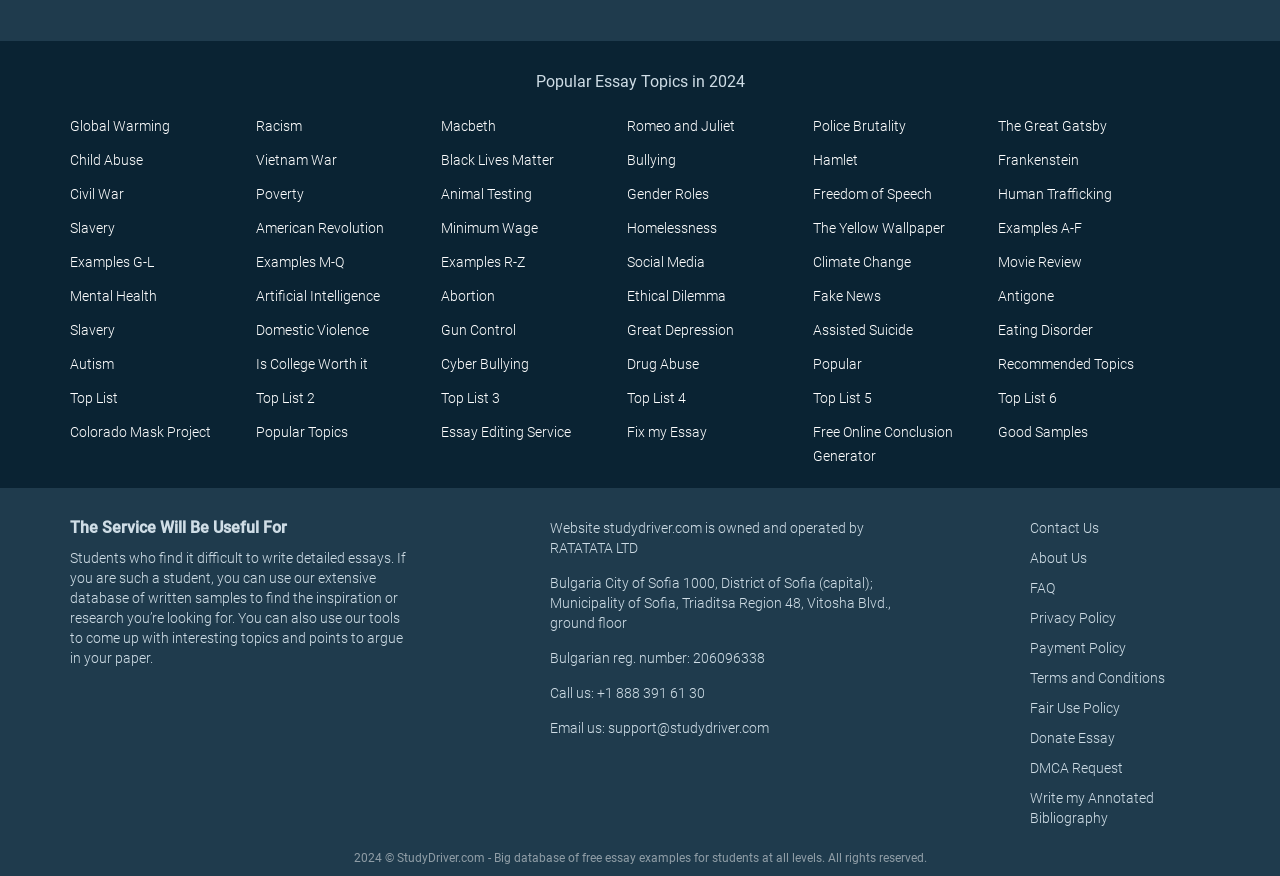Determine the bounding box coordinates for the area you should click to complete the following instruction: "Learn more about the 'Essay Editing Service'".

[0.345, 0.485, 0.446, 0.503]